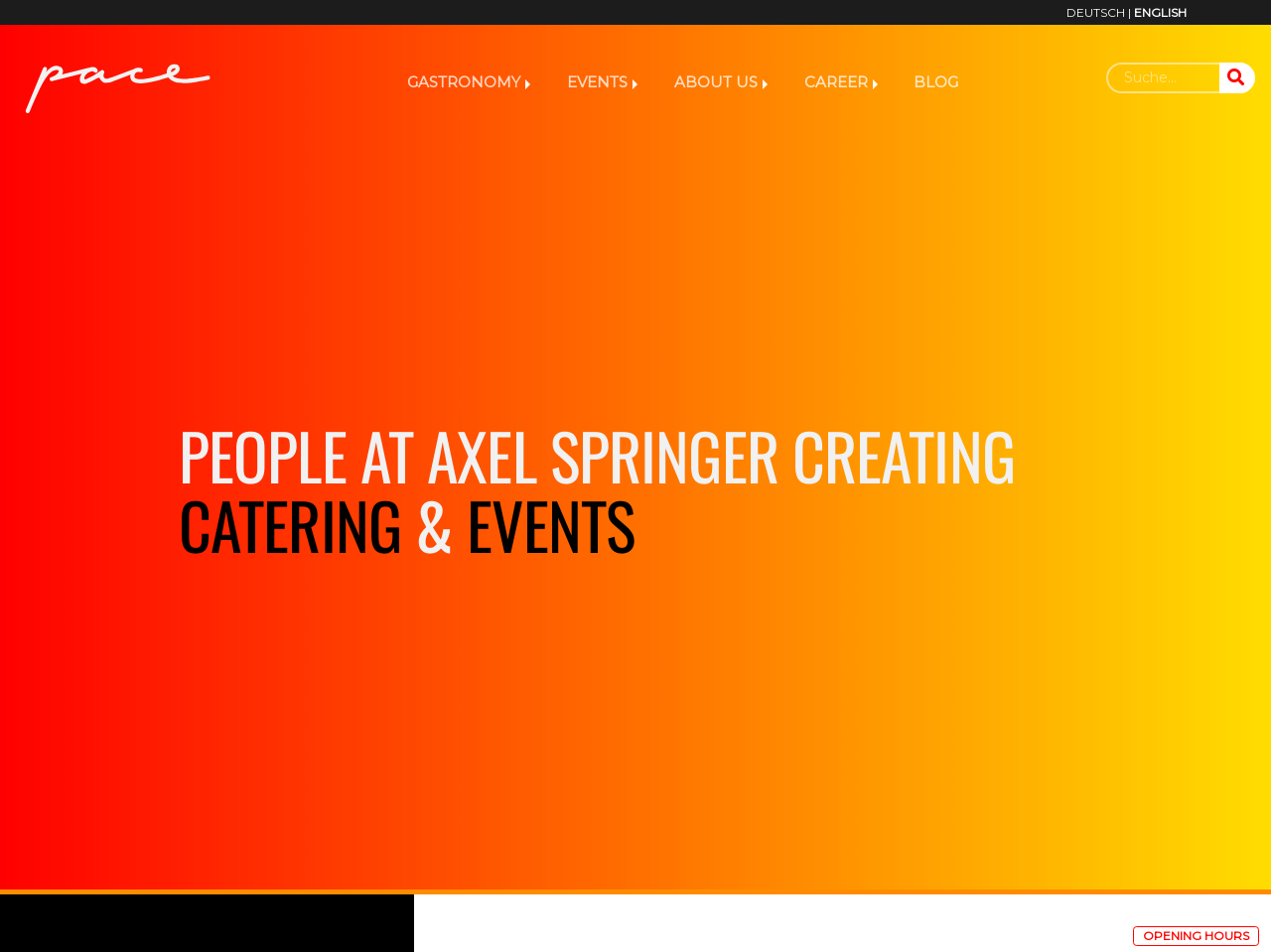Determine the bounding box for the UI element as described: "parent_node: GASTRONOMY". The coordinates should be represented as four float numbers between 0 and 1, formatted as [left, top, right, bottom].

[0.008, 0.048, 0.169, 0.126]